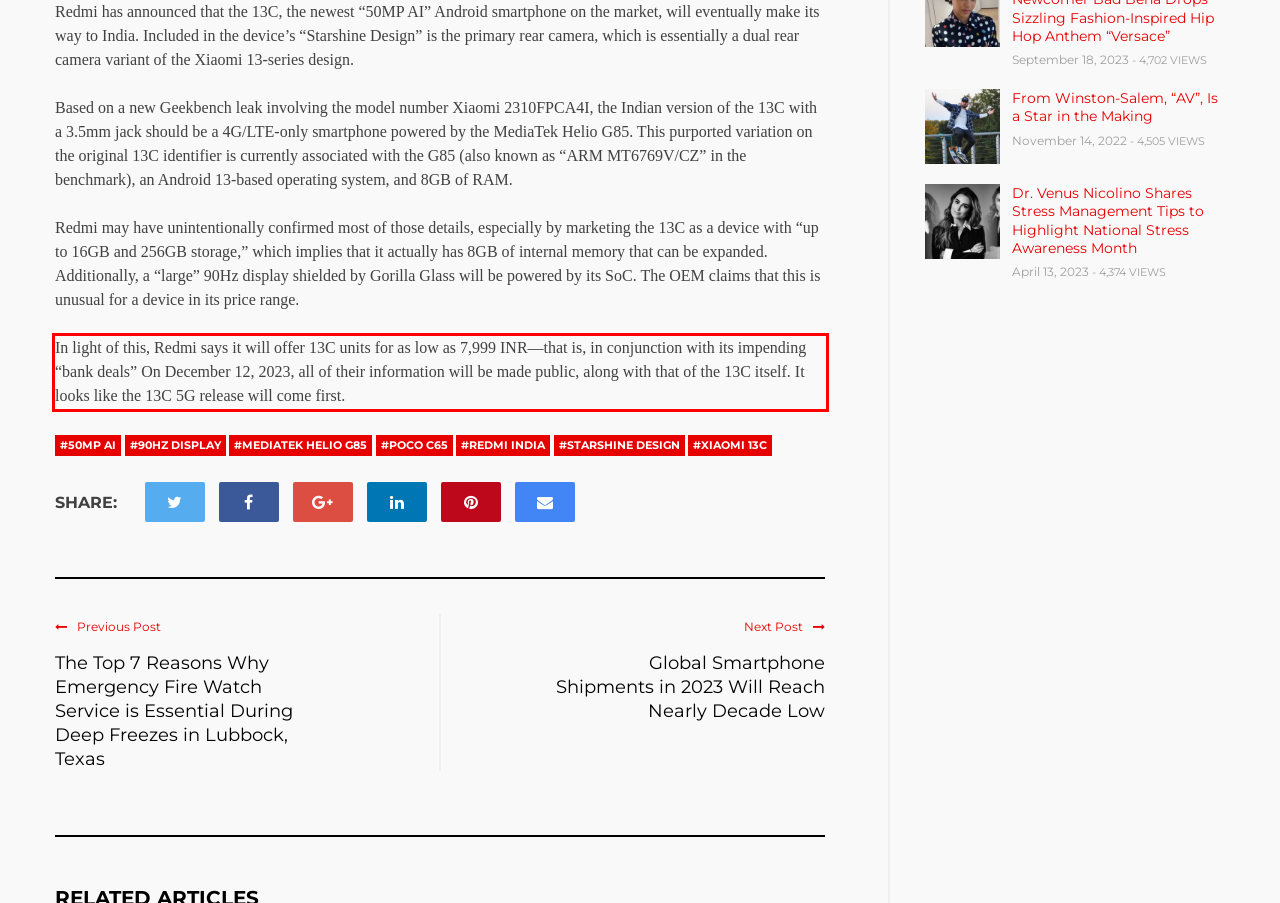Please examine the webpage screenshot containing a red bounding box and use OCR to recognize and output the text inside the red bounding box.

In light of this, Redmi says it will offer 13C units for as low as 7,999 INR—that is, in conjunction with its impending “bank deals” On December 12, 2023, all of their information will be made public, along with that of the 13C itself. It looks like the 13C 5G release will come first.